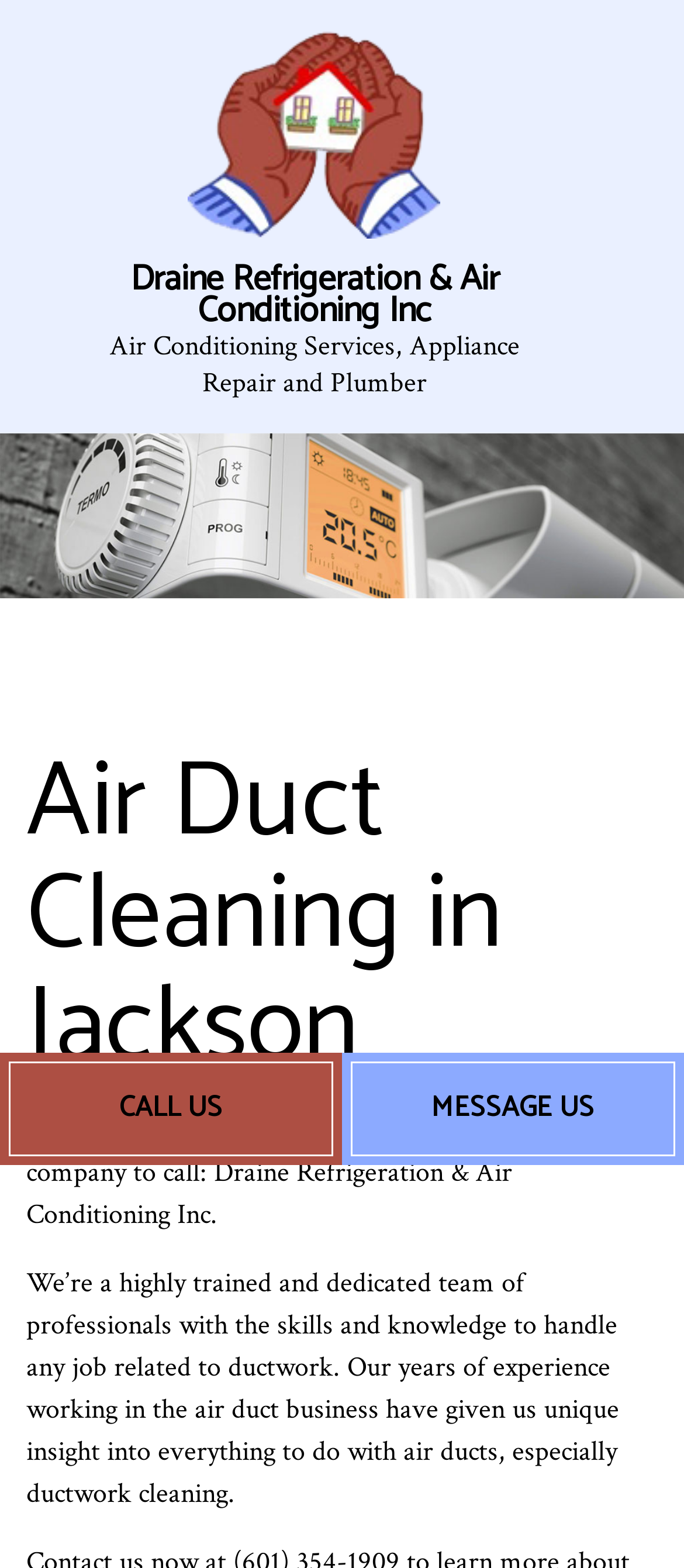Your task is to find and give the main heading text of the webpage.

Draine Refrigeration & Air Conditioning Inc